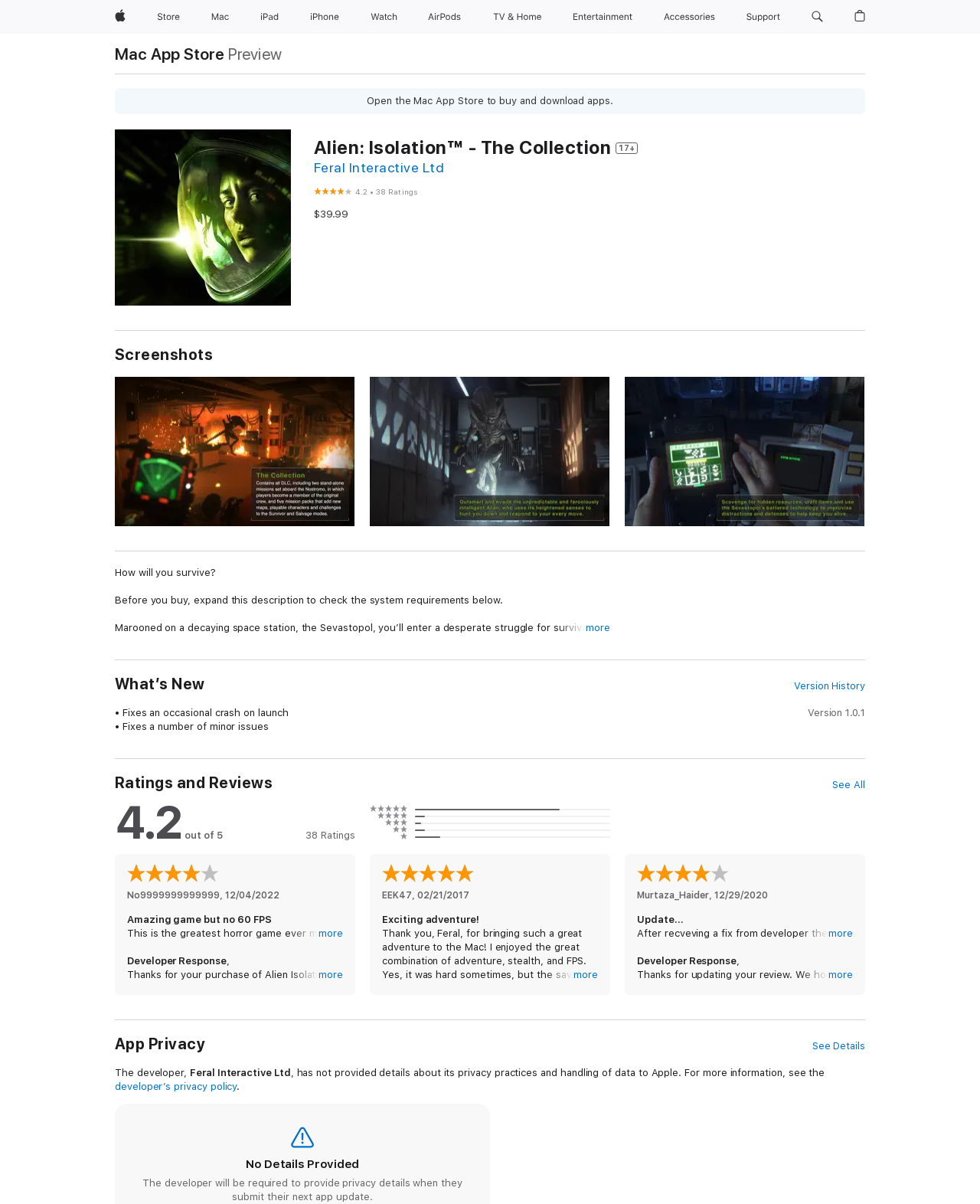How much does Alien: Isolation - The Collection cost?
Using the image as a reference, deliver a detailed and thorough answer to the question.

The price of the game can be found in the section where the game's details are listed, specifically in the static text element with the text '$39.99'.